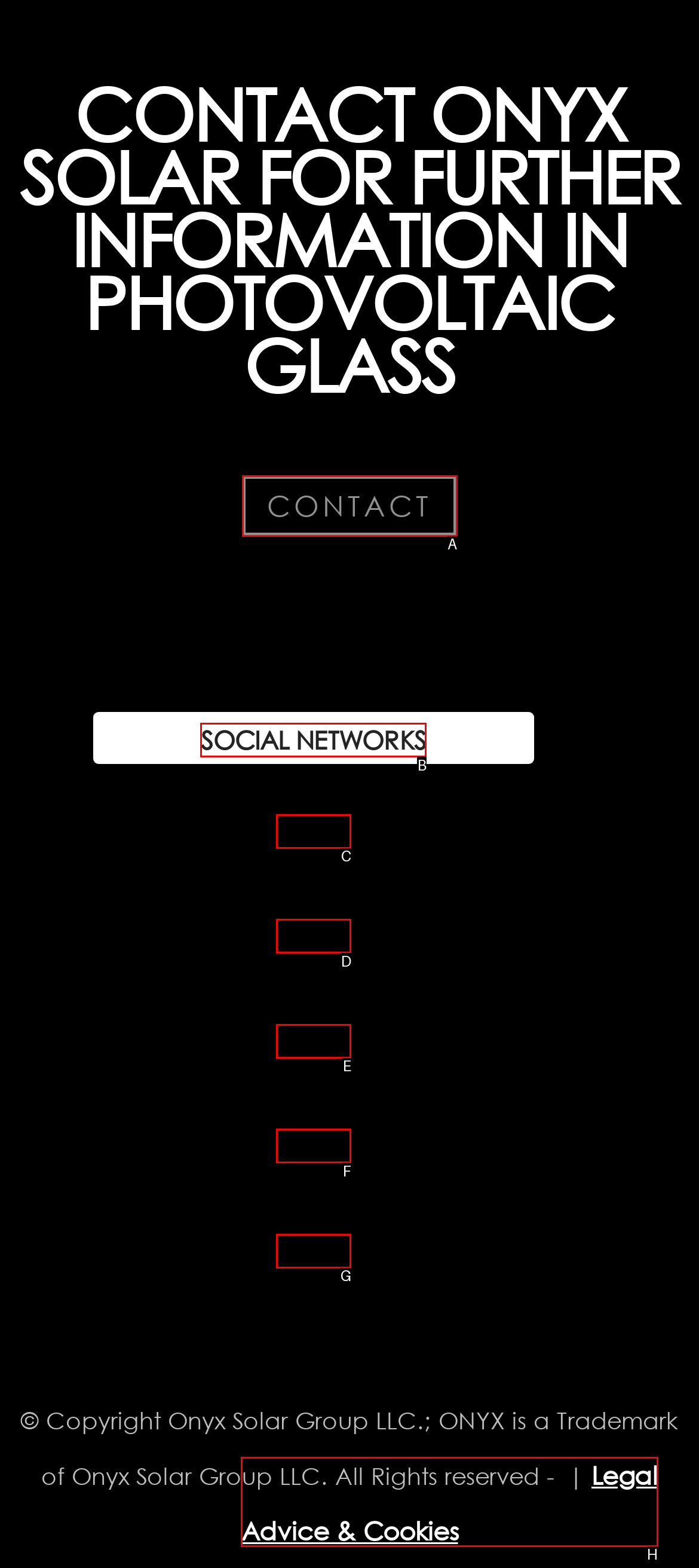Select the proper HTML element to perform the given task: Visit SOCIAL NETWORKS page Answer with the corresponding letter from the provided choices.

B